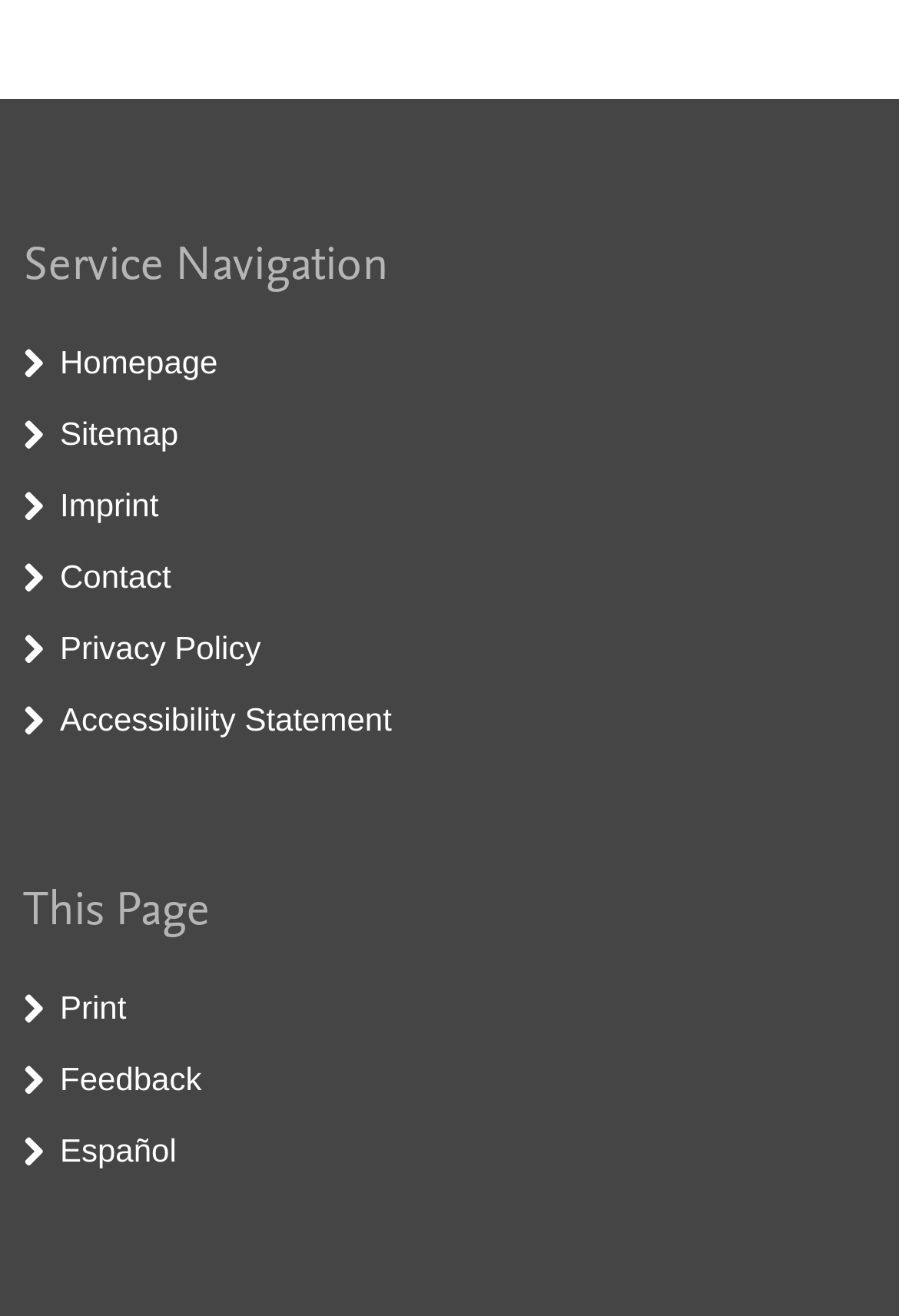How many buttons are on the page?
Please use the image to provide an in-depth answer to the question.

I searched the entire webpage and found only one button, which is the 'Print' button.